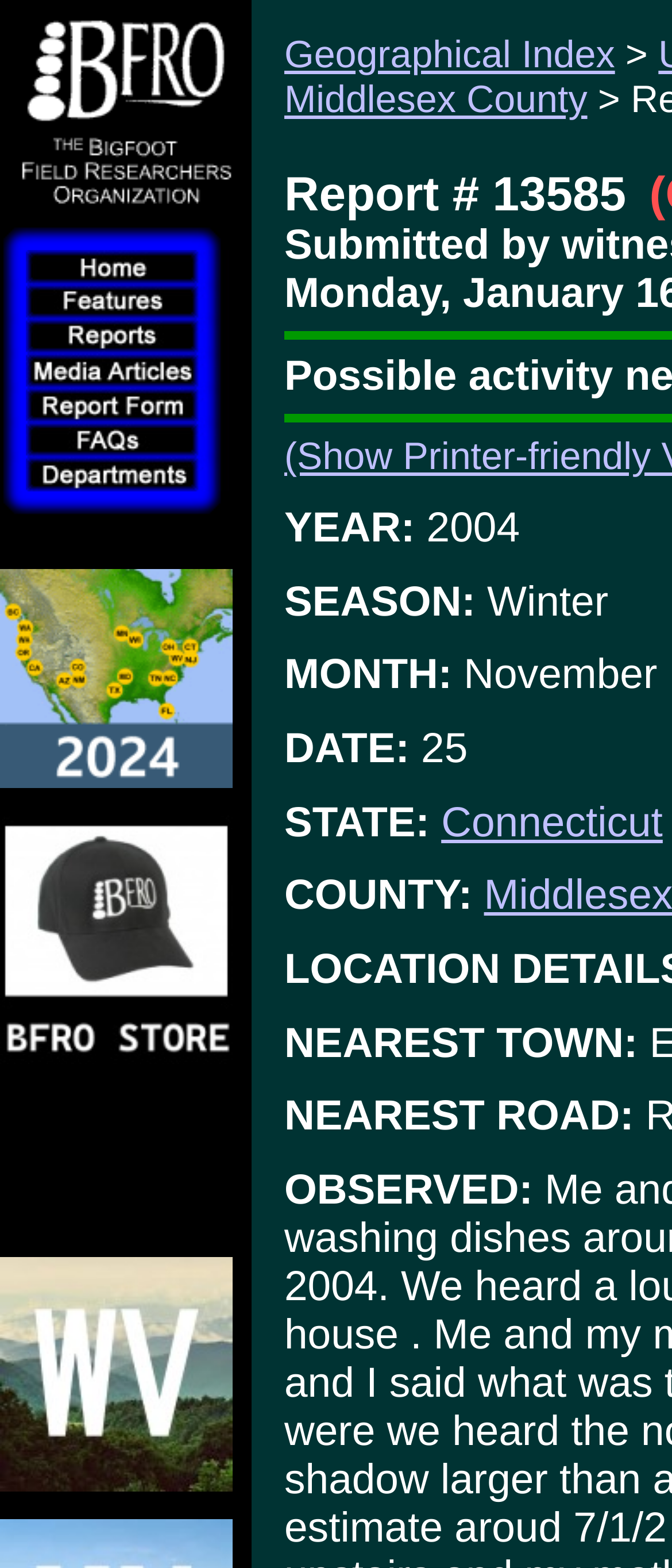Please find the bounding box coordinates (top-left x, top-left y, bottom-right x, bottom-right y) in the screenshot for the UI element described as follows: Autentik.EXPERTISES

None